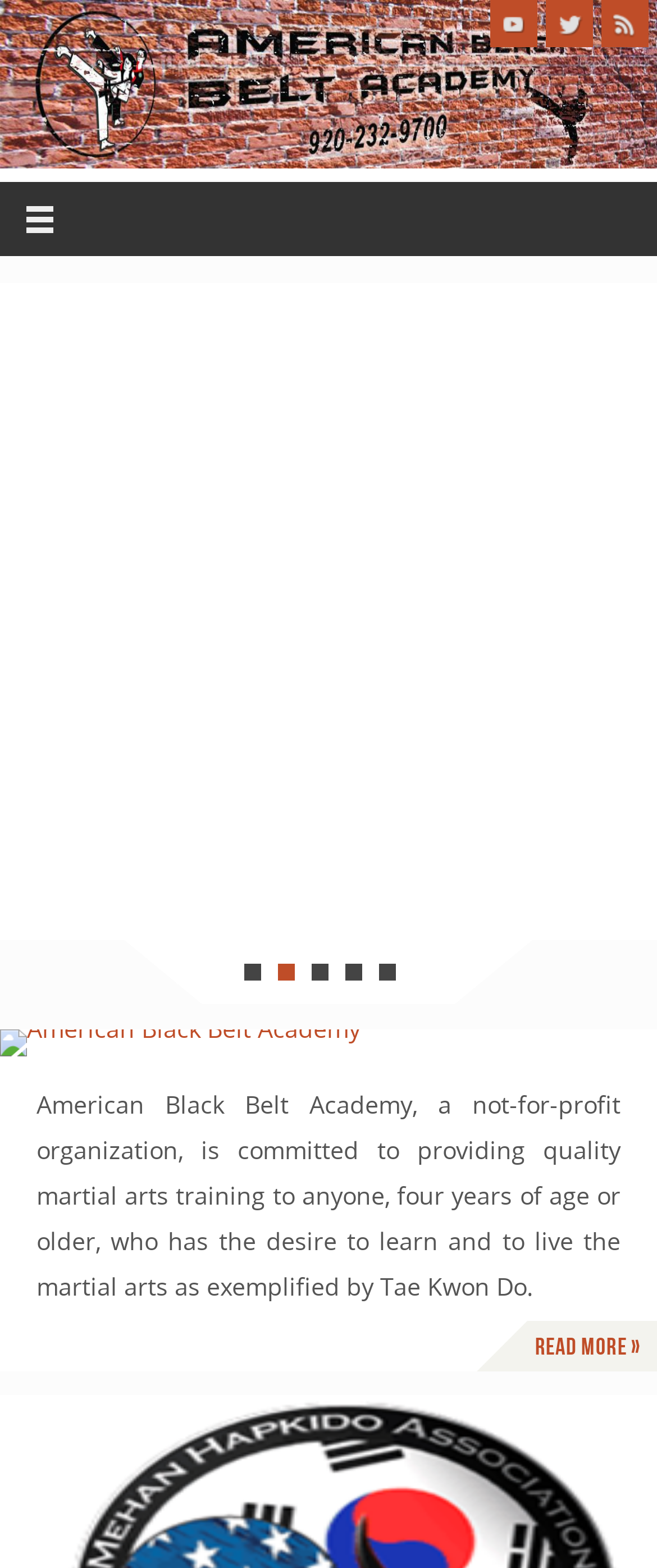Locate the bounding box coordinates of the item that should be clicked to fulfill the instruction: "Click RSS".

[0.915, 0.0, 0.987, 0.03]